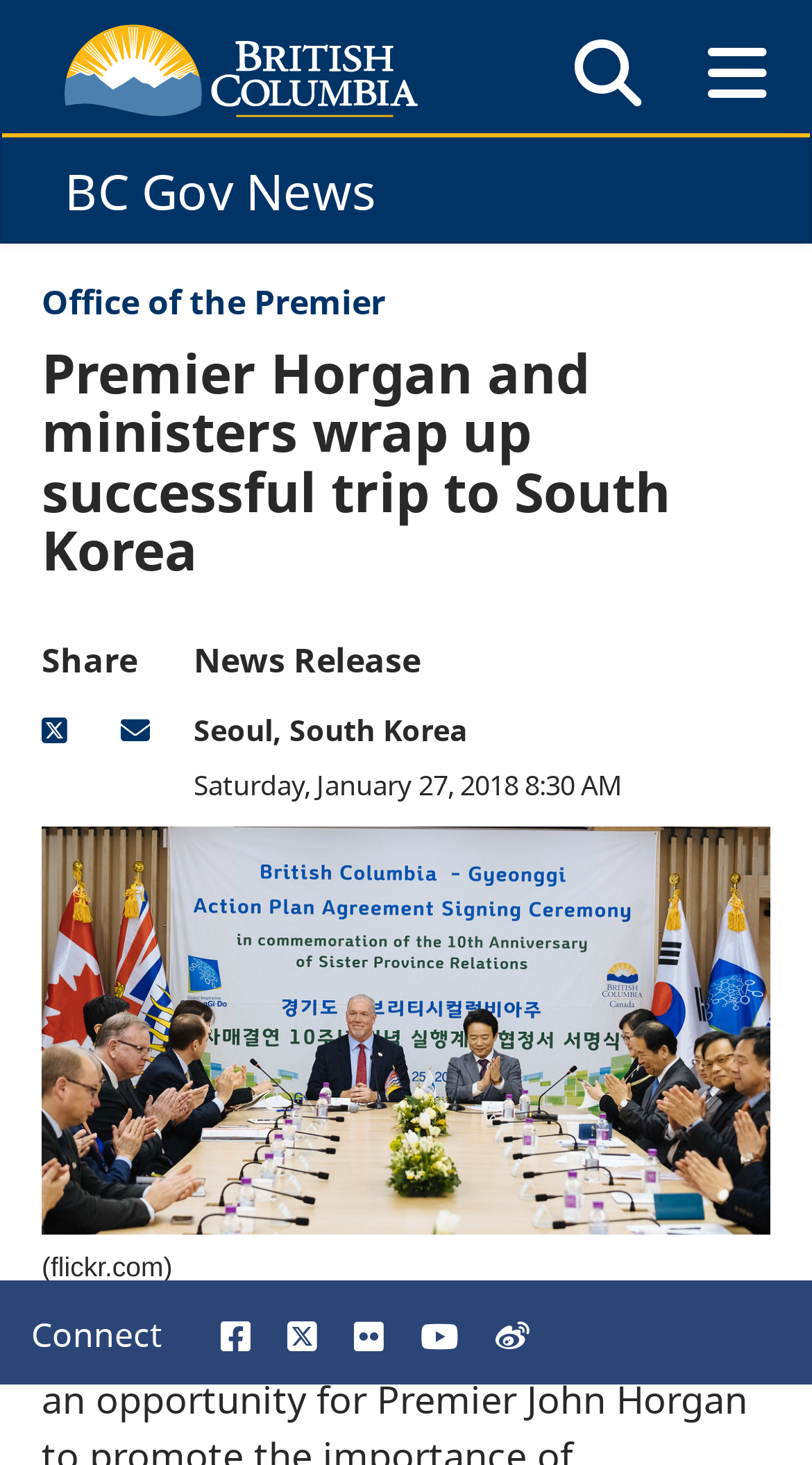Using the element description: "aria-label="share on X" title="X"", determine the bounding box coordinates. The coordinates should be in the format [left, top, right, bottom], with values between 0 and 1.

[0.051, 0.488, 0.103, 0.517]